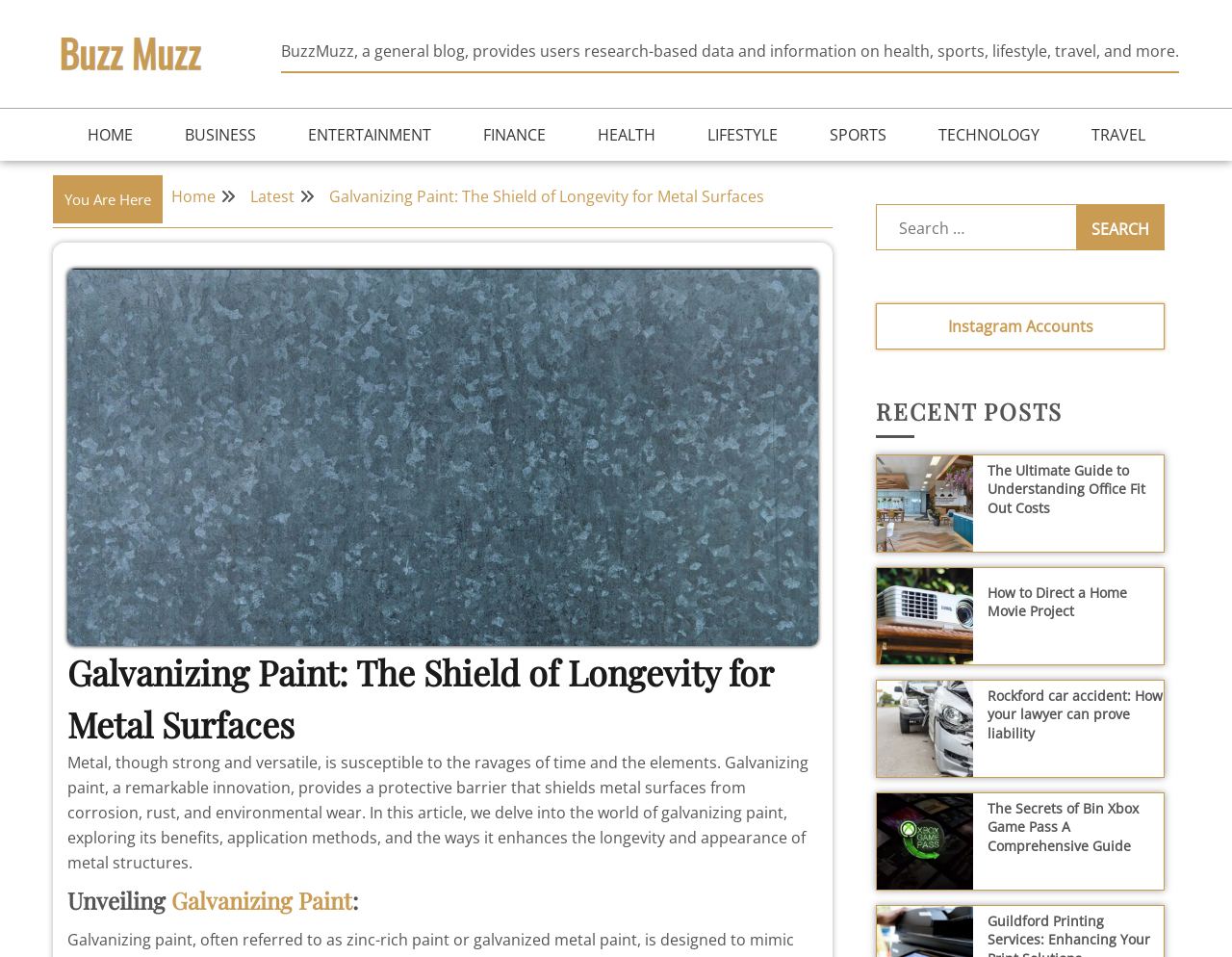What is the main topic of this webpage?
Respond to the question with a well-detailed and thorough answer.

The main topic of this webpage is galvanizing paint, which is evident from the header 'Galvanizing Paint: The Shield of Longevity for Metal Surfaces' and the content that follows, which discusses the benefits and application methods of galvanizing paint.